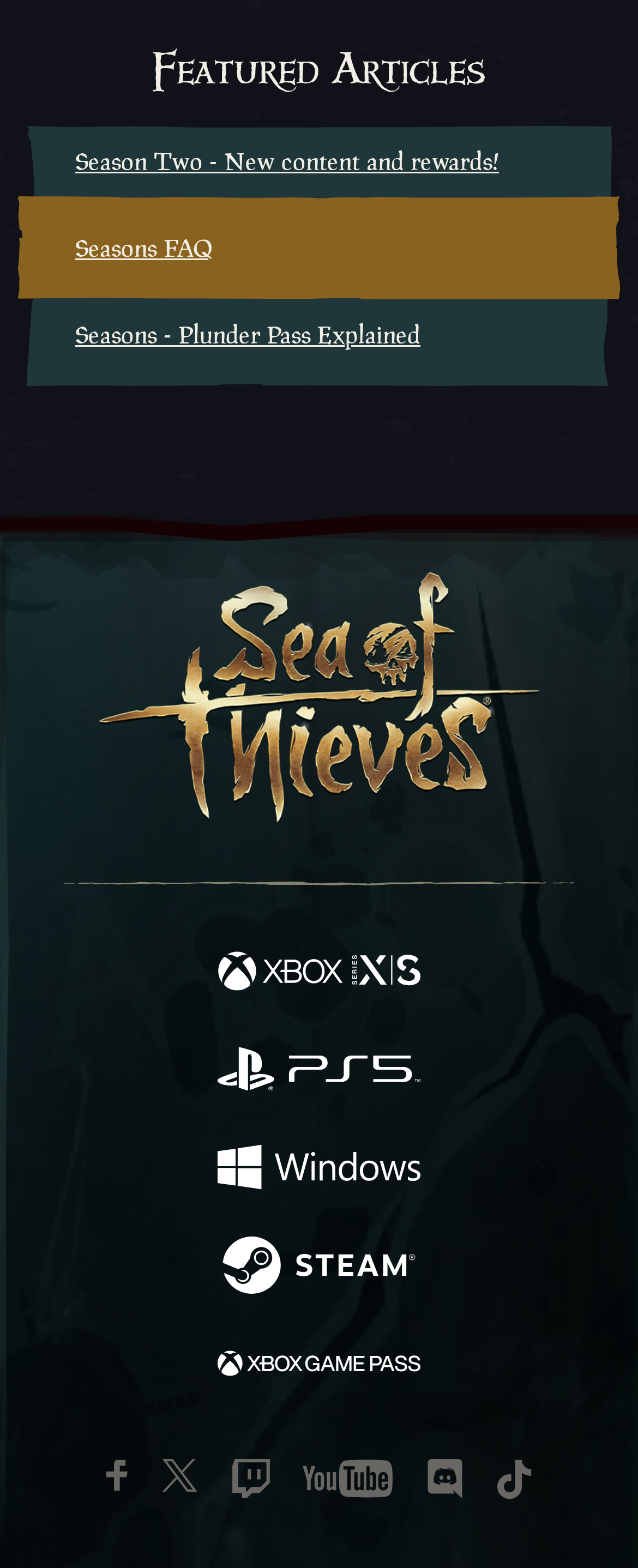Determine the bounding box coordinates for the region that must be clicked to execute the following instruction: "Check available platforms on Xbox Series X".

[0.336, 0.599, 0.664, 0.645]